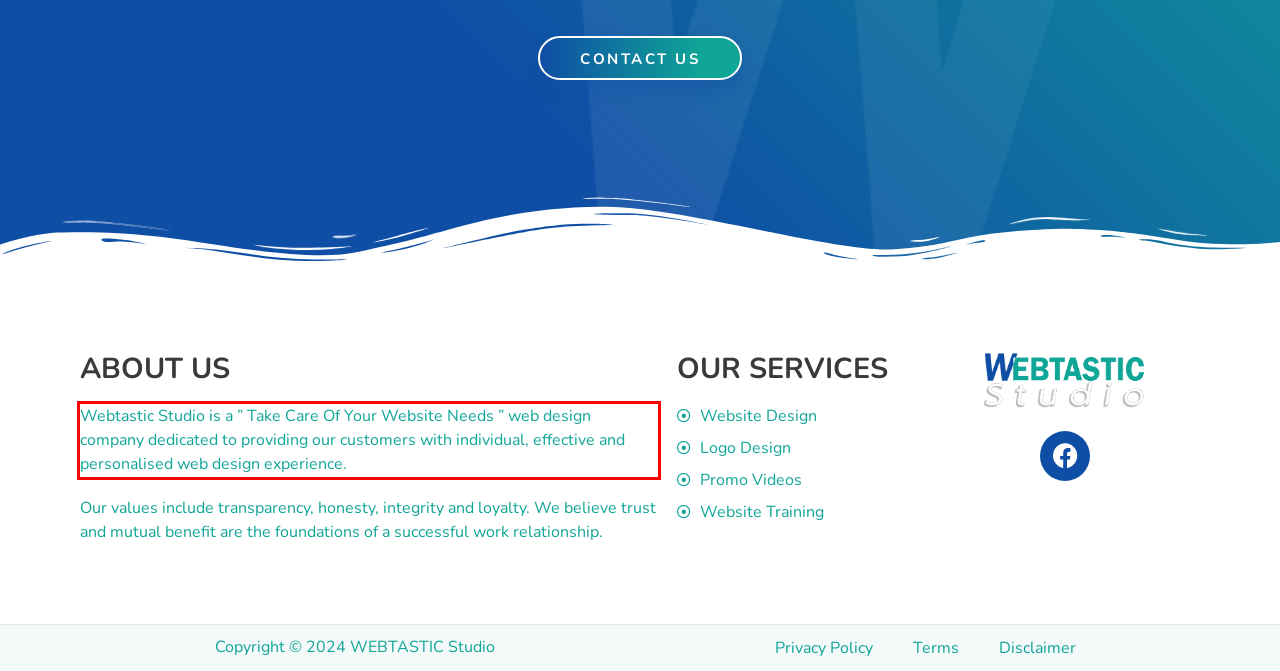Please examine the webpage screenshot containing a red bounding box and use OCR to recognize and output the text inside the red bounding box.

Webtastic Studio is a ” Take Care Of Your Website Needs ” web design company dedicated to providing our customers with individual, effective and personalised web design experience.